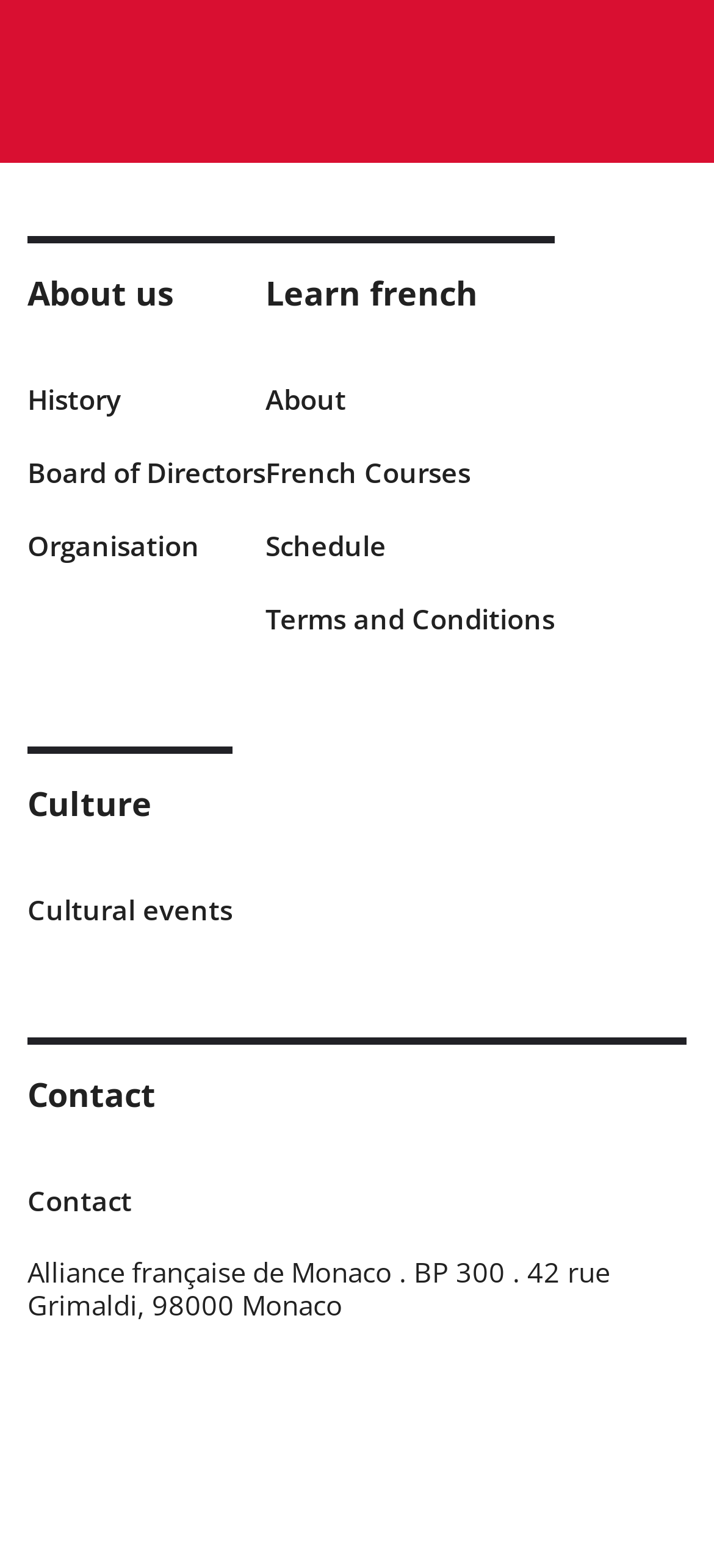Please determine the bounding box coordinates of the element's region to click for the following instruction: "Get in touch with the Alliance française de Monaco".

[0.038, 0.753, 0.962, 0.777]